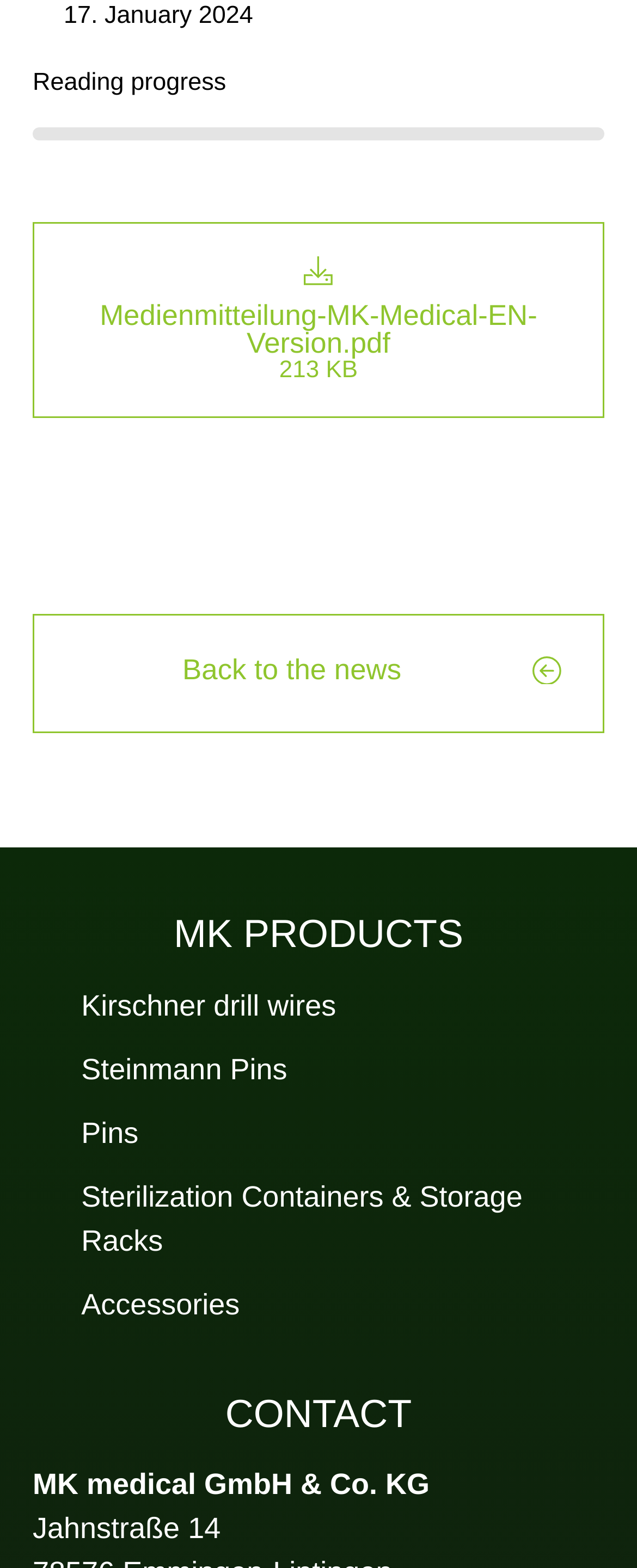Find the bounding box coordinates for the area that must be clicked to perform this action: "explore Sterilization Containers & Storage Racks".

[0.051, 0.567, 0.949, 0.596]